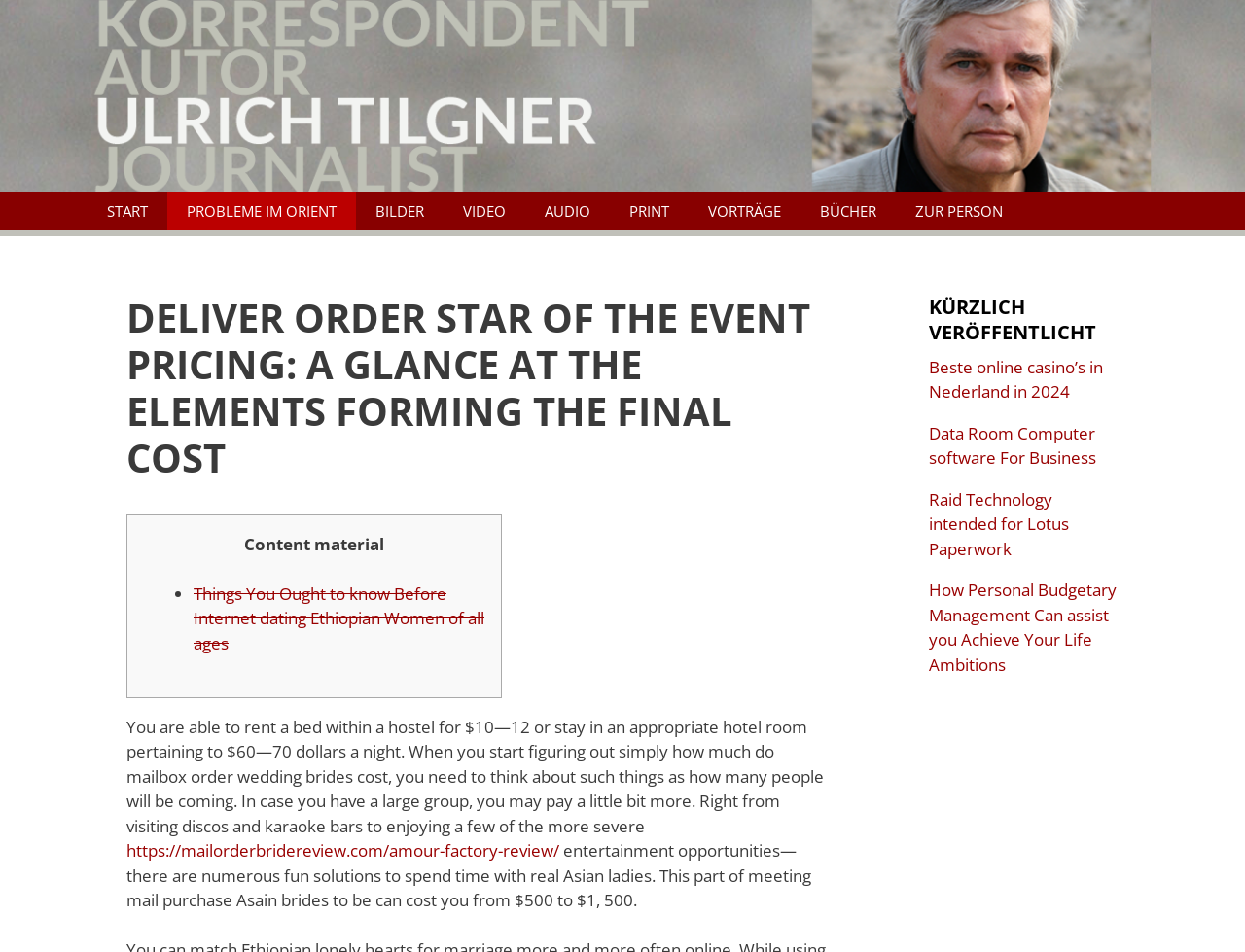Could you provide the bounding box coordinates for the portion of the screen to click to complete this instruction: "Click on the 'START' link"?

[0.07, 0.201, 0.134, 0.242]